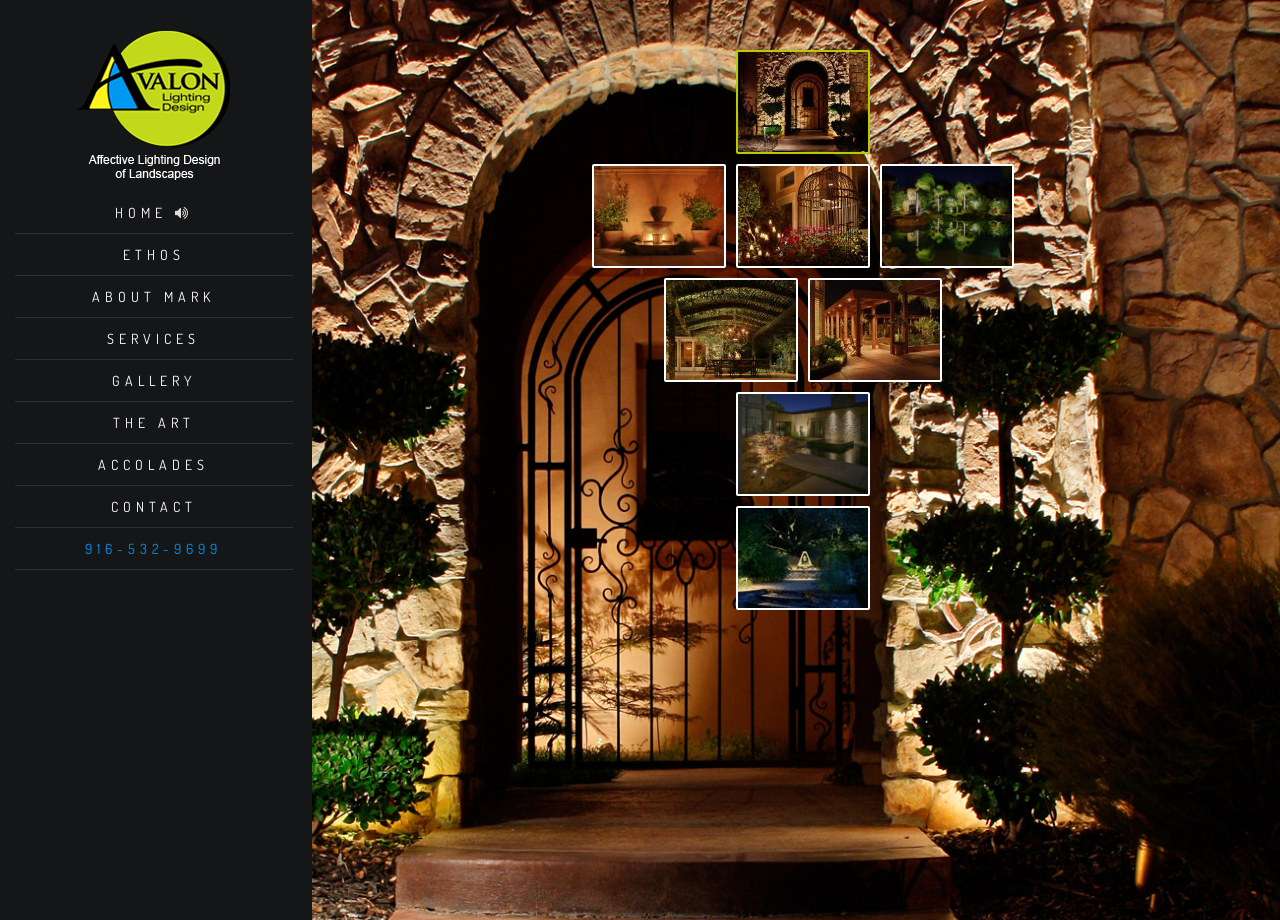What is the purpose of the links in the navigation menu?
Analyze the image and provide a thorough answer to the question.

The links in the navigation menu, such as 'HOME', 'ETHOS', 'ABOUT MARK', etc., are likely used to navigate to different sections of the webpage or website. These sections may contain information about the company, its services, or its portfolio.